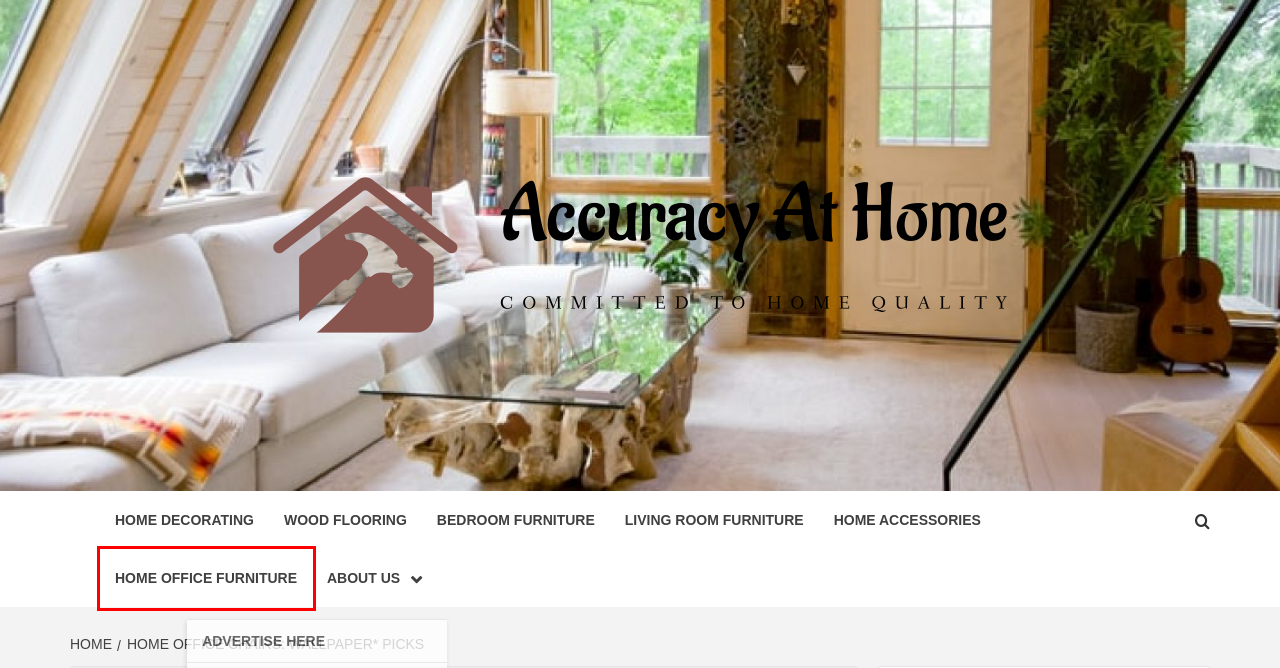Look at the screenshot of a webpage where a red rectangle bounding box is present. Choose the webpage description that best describes the new webpage after clicking the element inside the red bounding box. Here are the candidates:
A. Bedroom Furniture – Accuracy At Home
B. Home Office Furniture – Accuracy At Home
C. Home Accessories – Accuracy At Home
D. Wood Flooring – Accuracy At Home
E. About Us – Accuracy At Home
F. Accuracy At Home – Committed To Home Quality
G. Home Decorating – Accuracy At Home
H. Living Room Furniture – Accuracy At Home

B